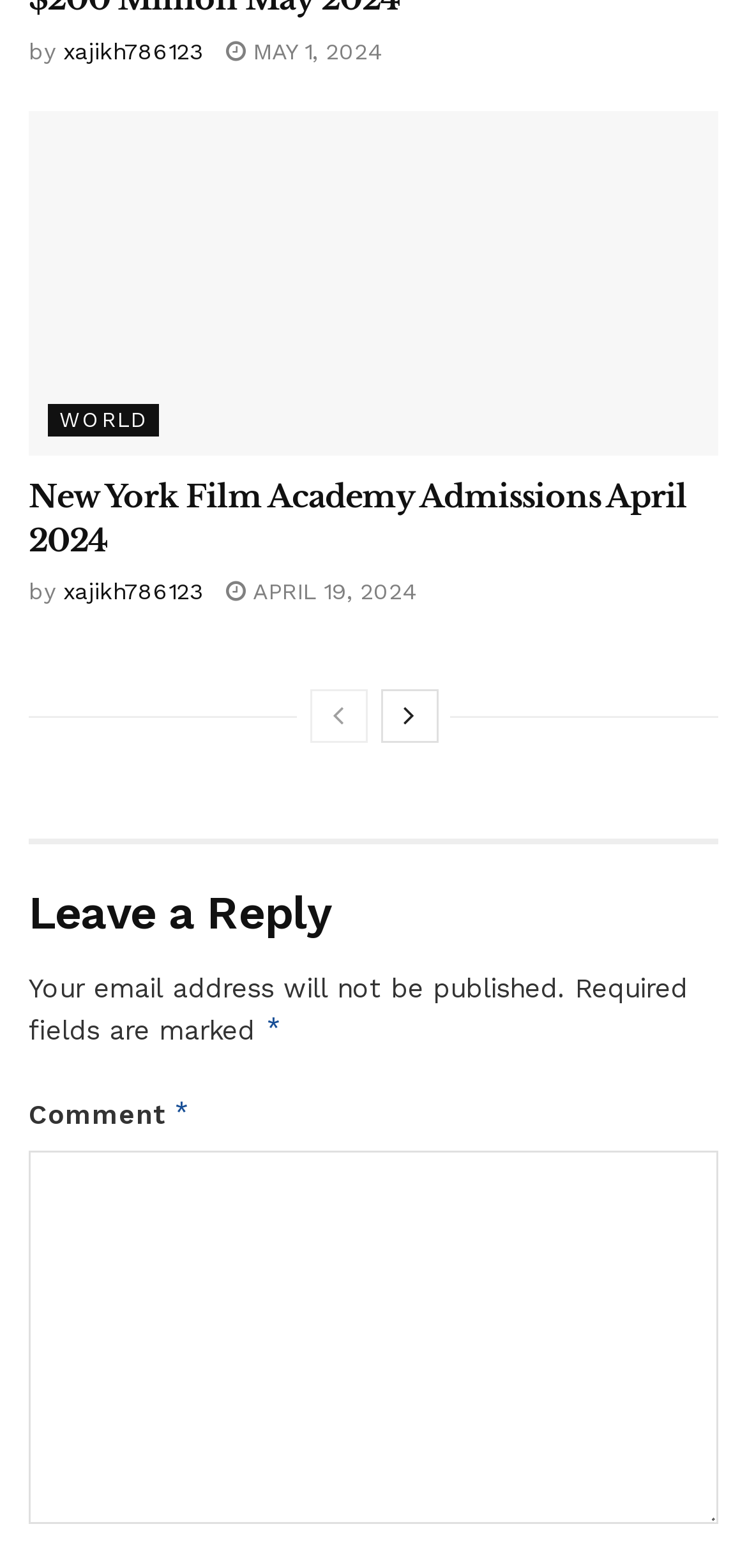Extract the bounding box for the UI element that matches this description: "parent_node: WORLD".

[0.038, 0.548, 0.962, 0.768]